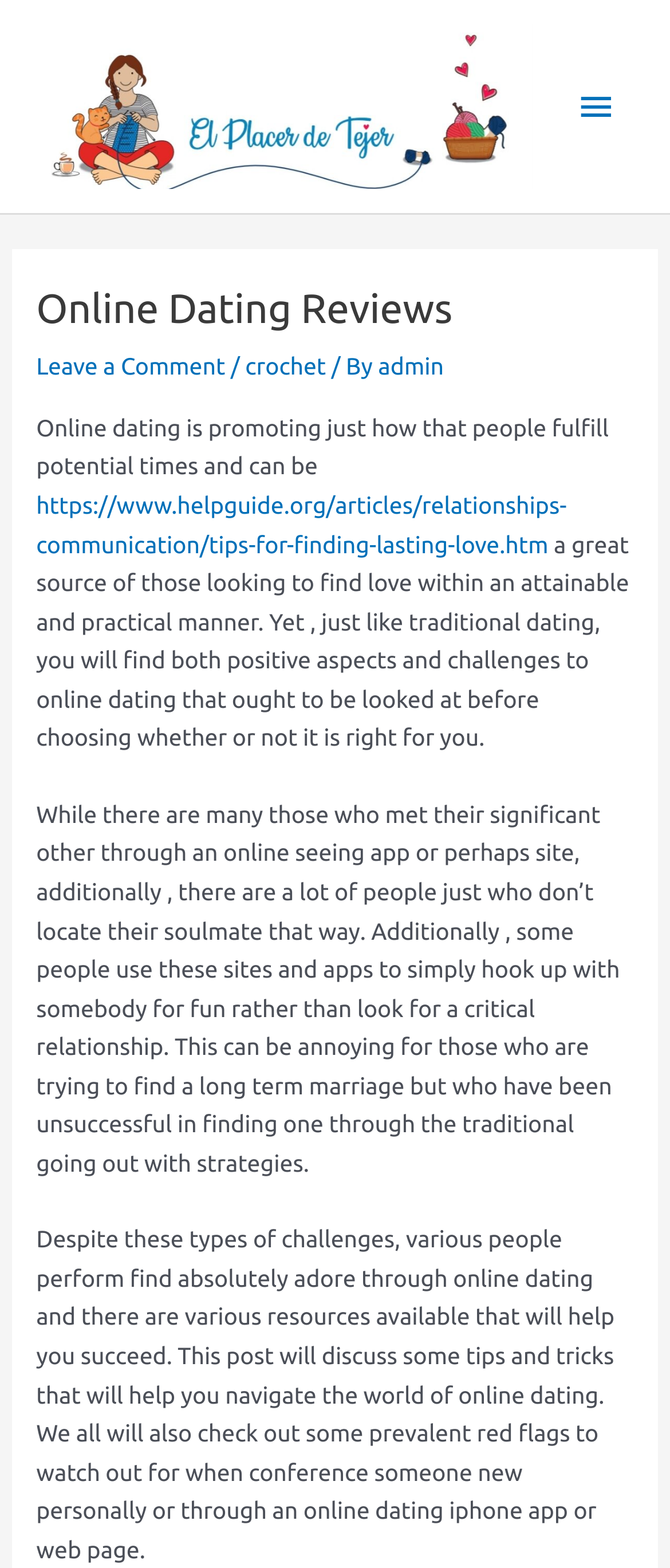What are some challenges of online dating?
Give a detailed and exhaustive answer to the question.

The webpage mentions that some people use online dating apps and sites to hook up with someone for fun rather than looking for a serious relationship, which can be frustrating for those who are trying to find a long-term relationship.